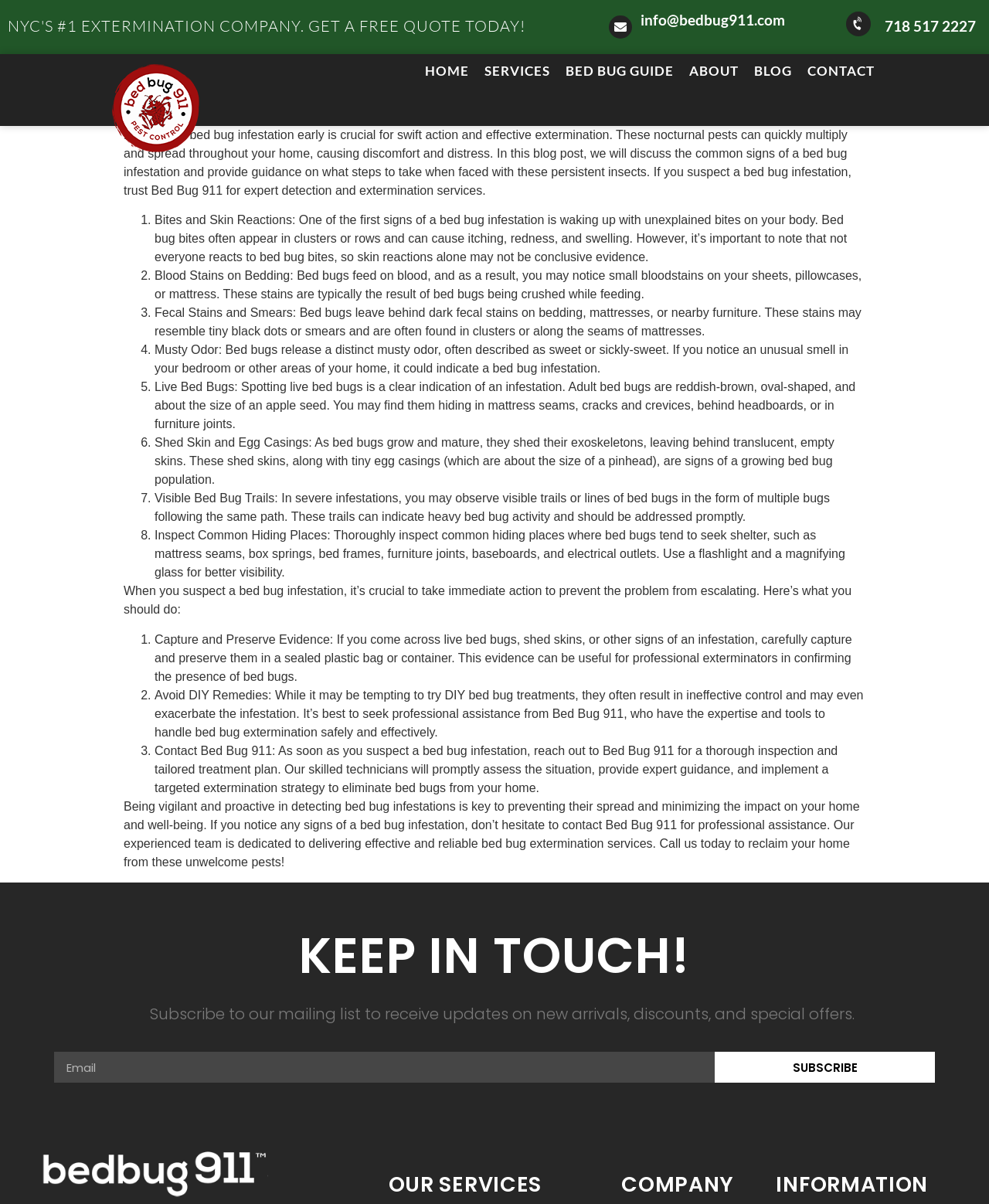How many common signs of a bed bug infestation are listed on the webpage?
Please give a detailed and thorough answer to the question, covering all relevant points.

I found the answer by counting the number of signs listed in the main content of the webpage. There are 8 signs listed, which are: Bites and Skin Reactions, Blood Stains on Bedding, Fecal Stains and Smears, Musty Odor, Live Bed Bugs, Shed Skin and Egg Casings, Visible Bed Bug Trails, and Inspect Common Hiding Places.